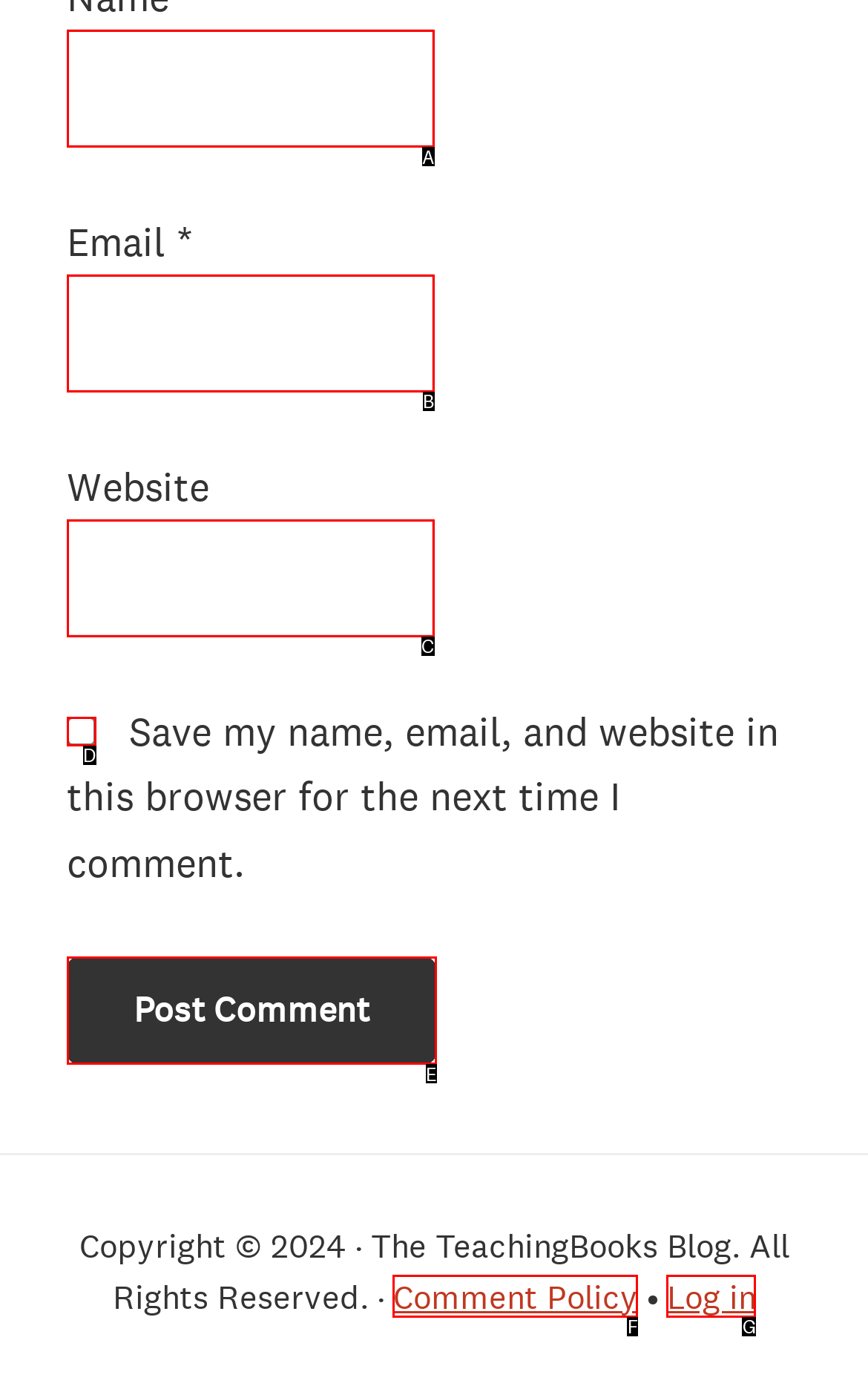Tell me which option best matches the description: Comment Policy
Answer with the option's letter from the given choices directly.

F